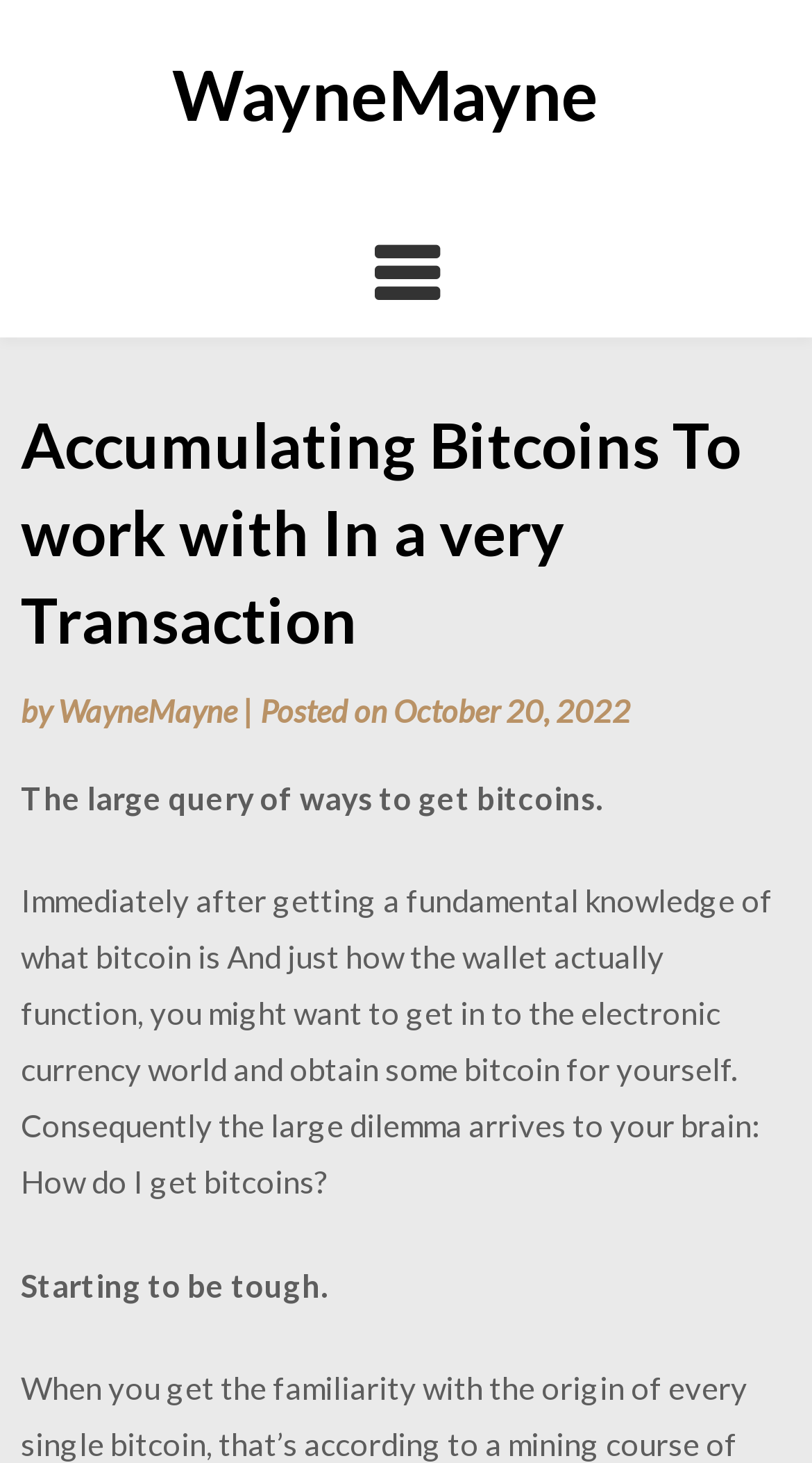What is the current state of getting bitcoins?
Using the image, give a concise answer in the form of a single word or short phrase.

Starting to be tough